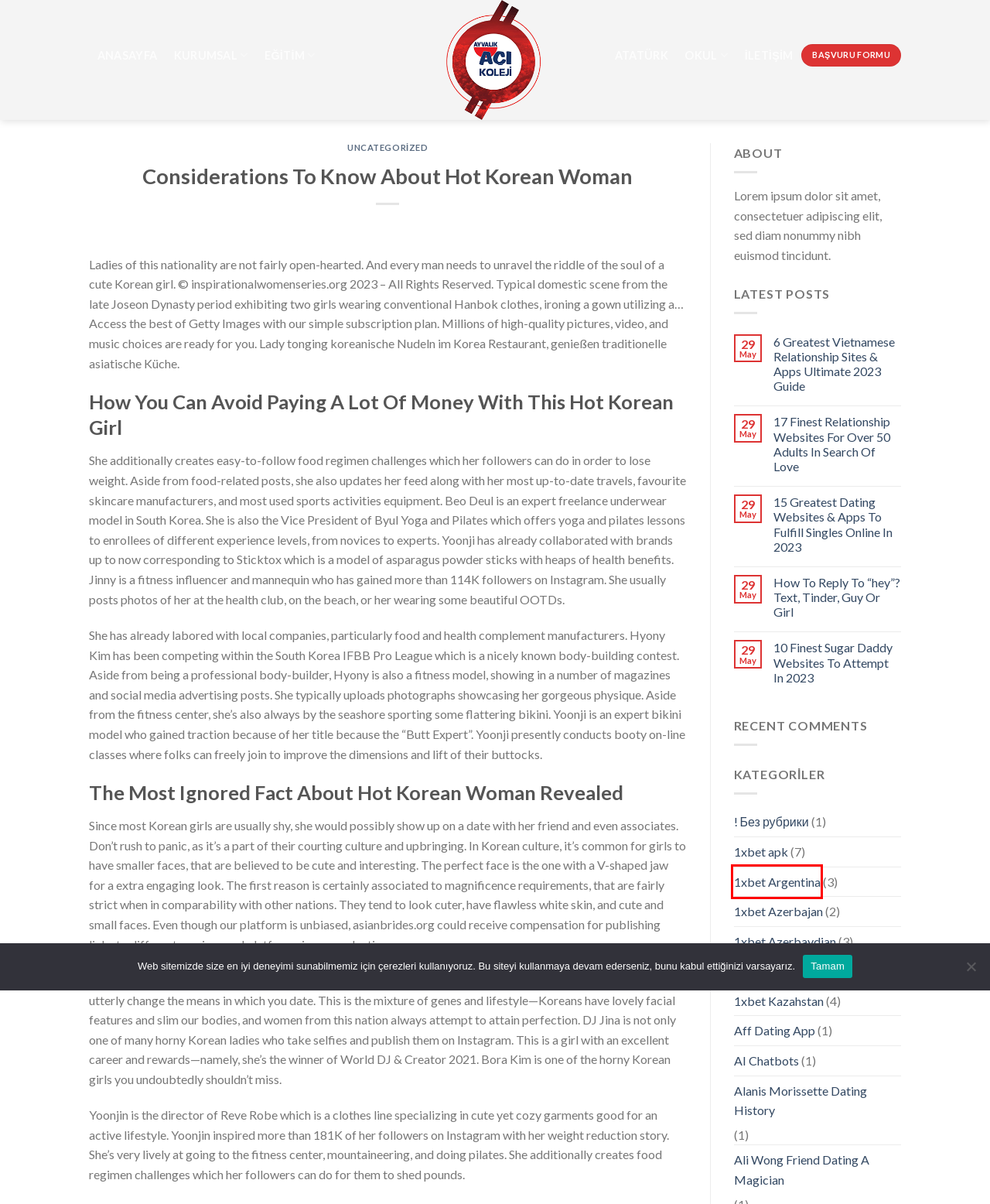Look at the screenshot of a webpage where a red bounding box surrounds a UI element. Your task is to select the best-matching webpage description for the new webpage after you click the element within the bounding box. The available options are:
A. How To Reply To "hey"? Text, Tinder, Guy Or Girl - AÇI KOLEJİ
B. How To Clear A Dating Sim As A Side Character - AÇI KOLEJİ
C. Online Dating Safety - AÇI KOLEJİ
D. 1xbet Kazahstan - AÇI KOLEJİ
E. 1xbet Azerbajan - AÇI KOLEJİ
F. Aff Dating App - AÇI KOLEJİ
G. 1xbet Argentina - AÇI KOLEJİ
H. 17 Finest Relationship Websites For Over 50 Adults In Search Of Love - AÇI KOLEJİ

G